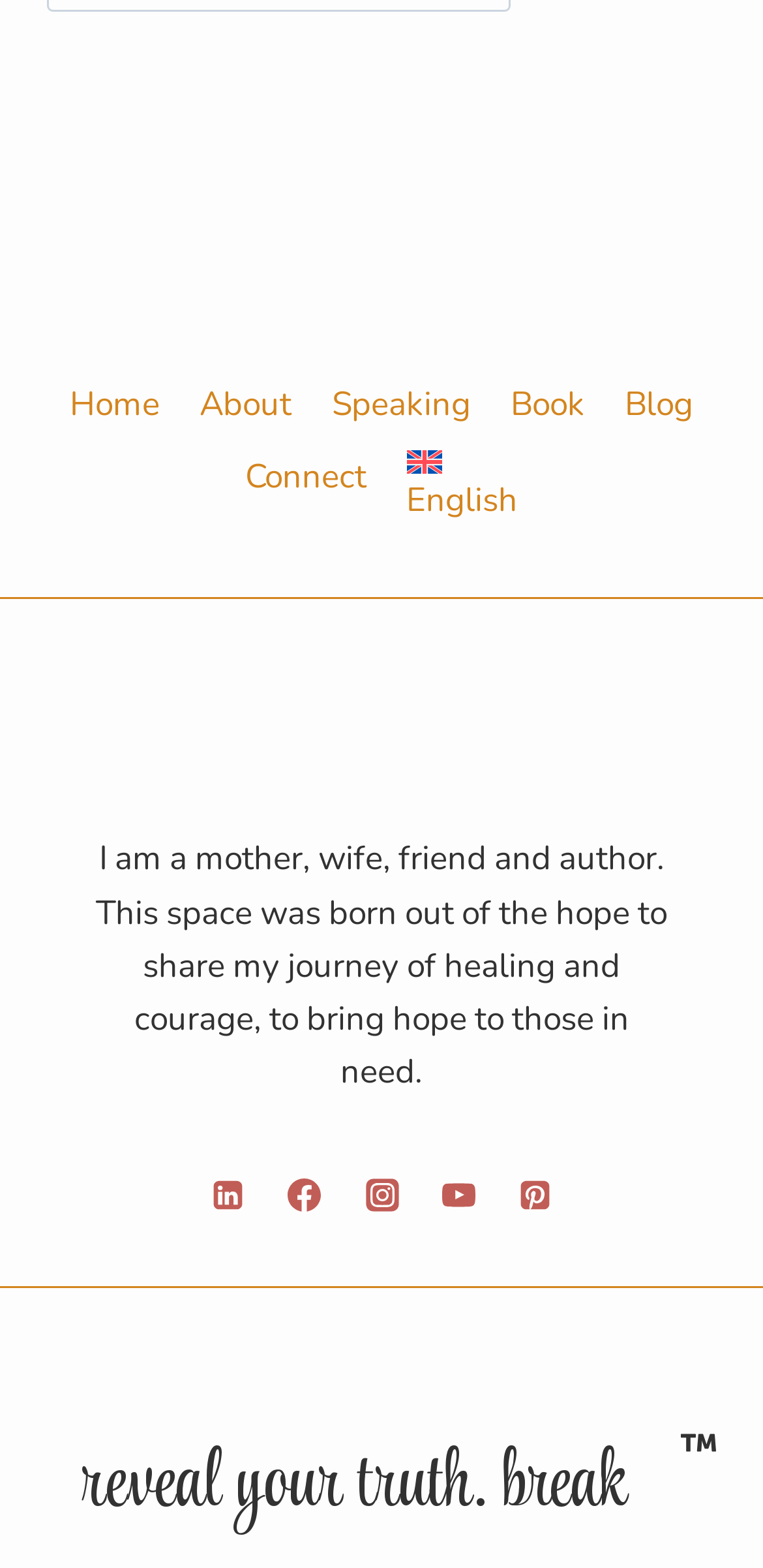Bounding box coordinates should be in the format (top-left x, top-left y, bottom-right x, bottom-right y) and all values should be floating point numbers between 0 and 1. Determine the bounding box coordinate for the UI element described as: Home

[0.066, 0.235, 0.236, 0.281]